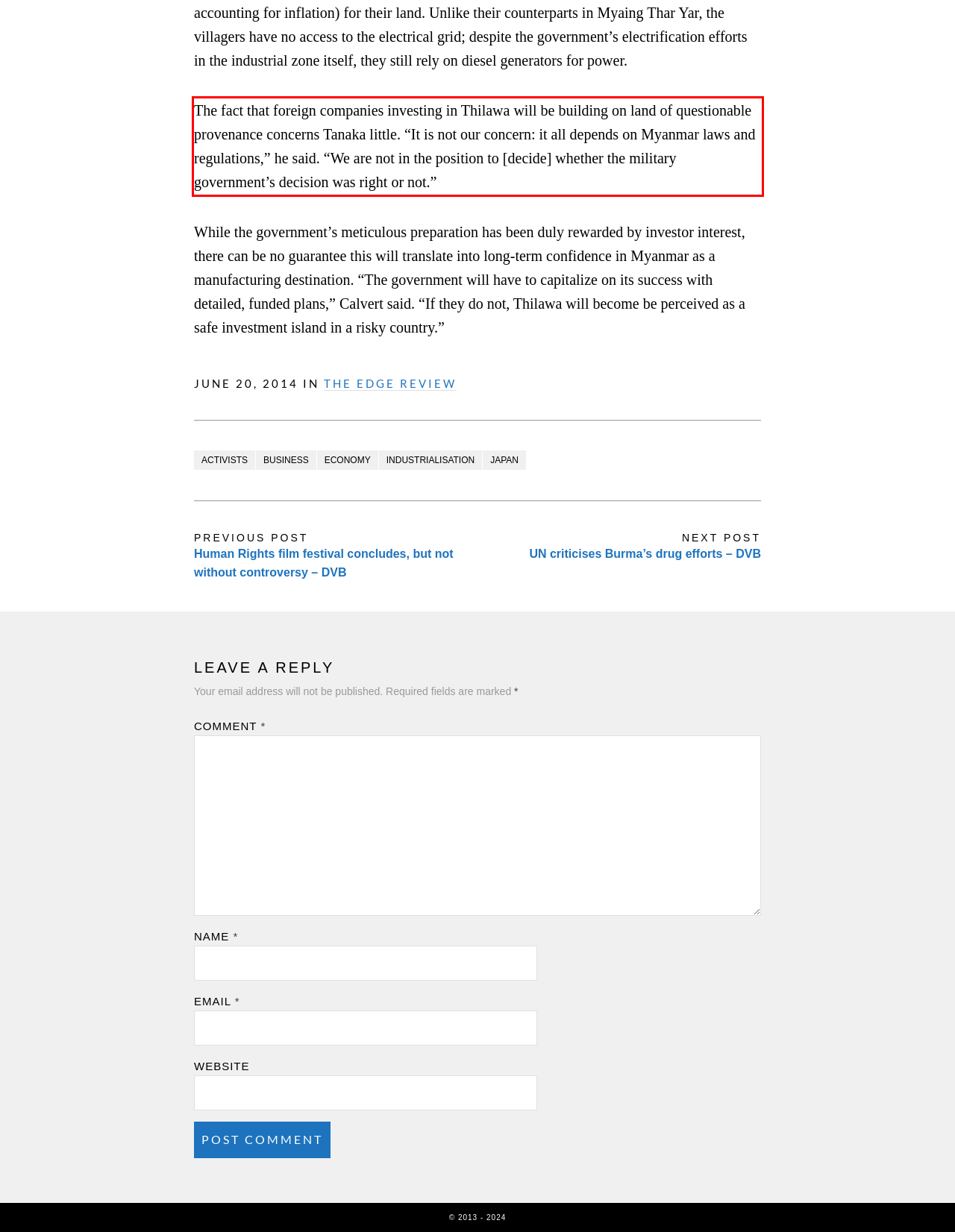Please extract the text content from the UI element enclosed by the red rectangle in the screenshot.

The fact that foreign companies investing in Thilawa will be building on land of questionable provenance concerns Tanaka little. “It is not our concern: it all depends on Myanmar laws and regulations,” he said. “We are not in the position to [decide] whether the military government’s decision was right or not.”